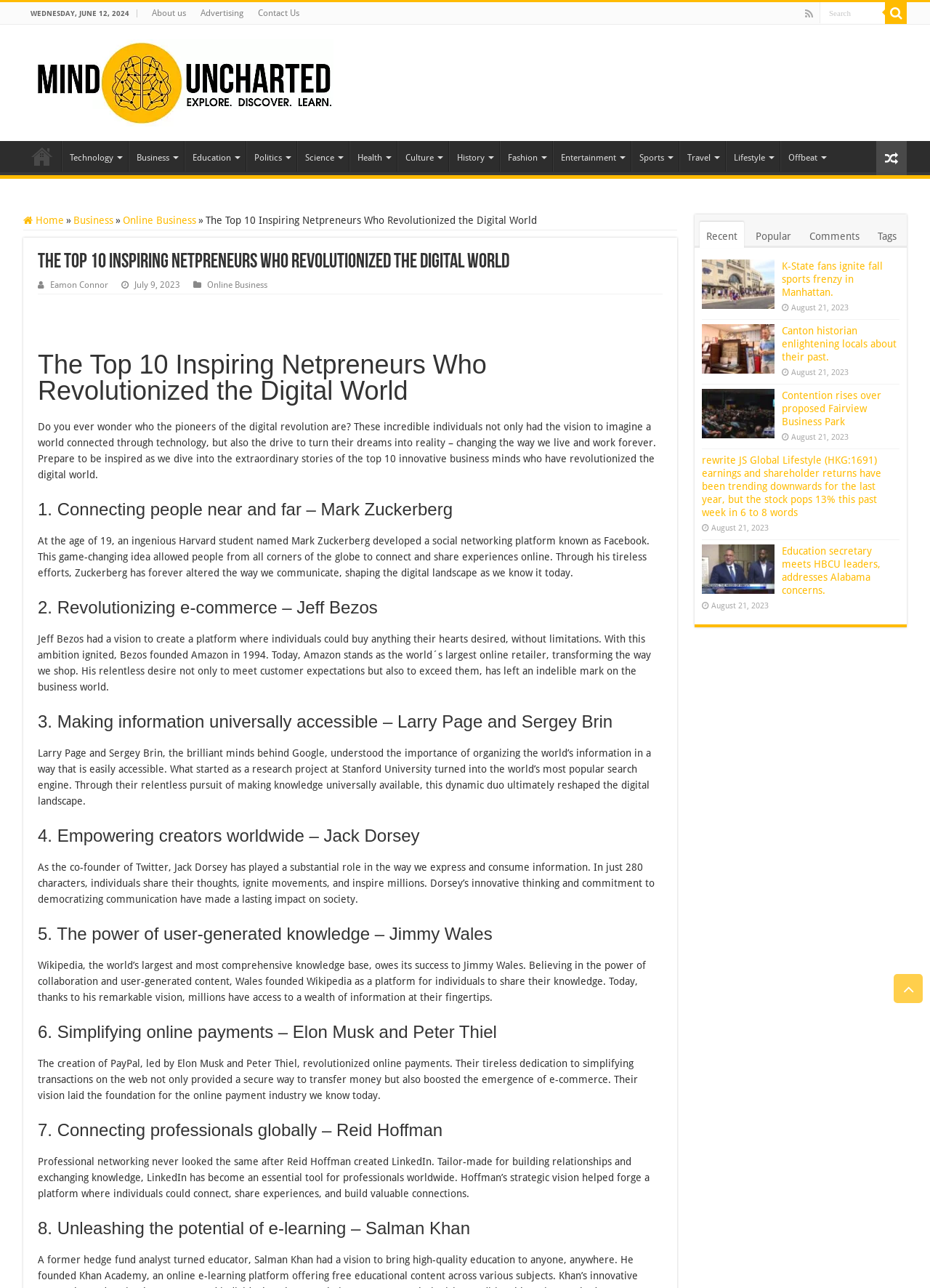How many articles are listed in the bottom section of the webpage?
Provide a concise answer using a single word or phrase based on the image.

5